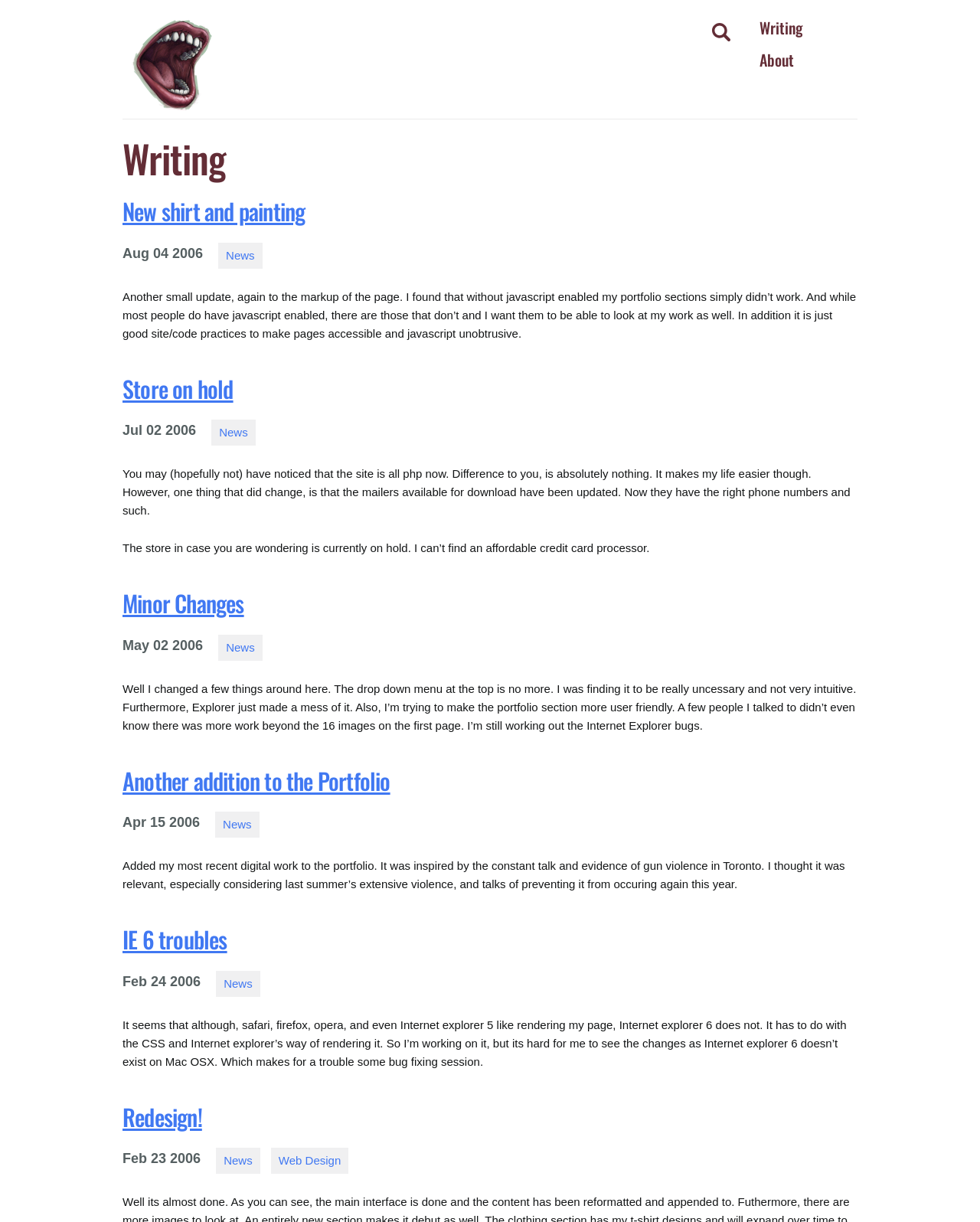Give a comprehensive overview of the webpage, including key elements.

The webpage is a blog or news feed with multiple articles or posts. At the top, there is a button and a link on the left side, and three links on the right side, labeled "Writing", "About", and another empty link. Below these links, there are multiple articles or posts, each with a heading, a link to the post, a time stamp, and a brief description or text. 

The articles are arranged vertically, with the most recent one at the top. Each article has a heading, a link to the post, and a time stamp, which includes the month, day, and year. The time stamp is located below the heading and above the brief description or text. 

The brief descriptions or texts of the articles vary in length, but they are all located below the time stamp. Some articles have additional links, labeled "News", which are located below the brief description or text. 

The webpage has a simple and clean layout, with a focus on the content of the articles. The use of headings, links, and time stamps helps to organize the content and make it easy to navigate.